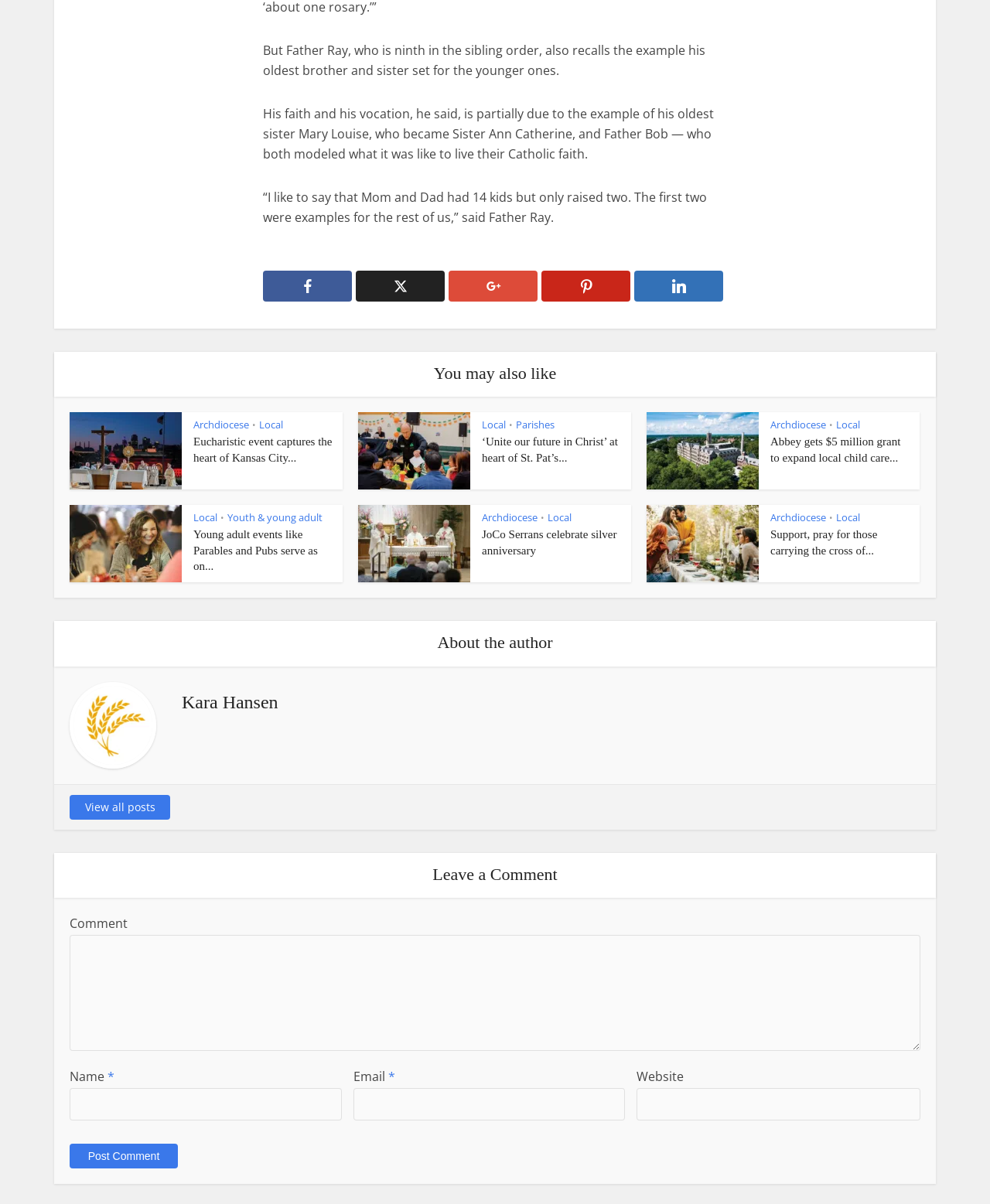Identify the bounding box coordinates of the specific part of the webpage to click to complete this instruction: "Click on the 'Eucharistic event captures the heart of Kansas City...' link".

[0.195, 0.362, 0.336, 0.385]